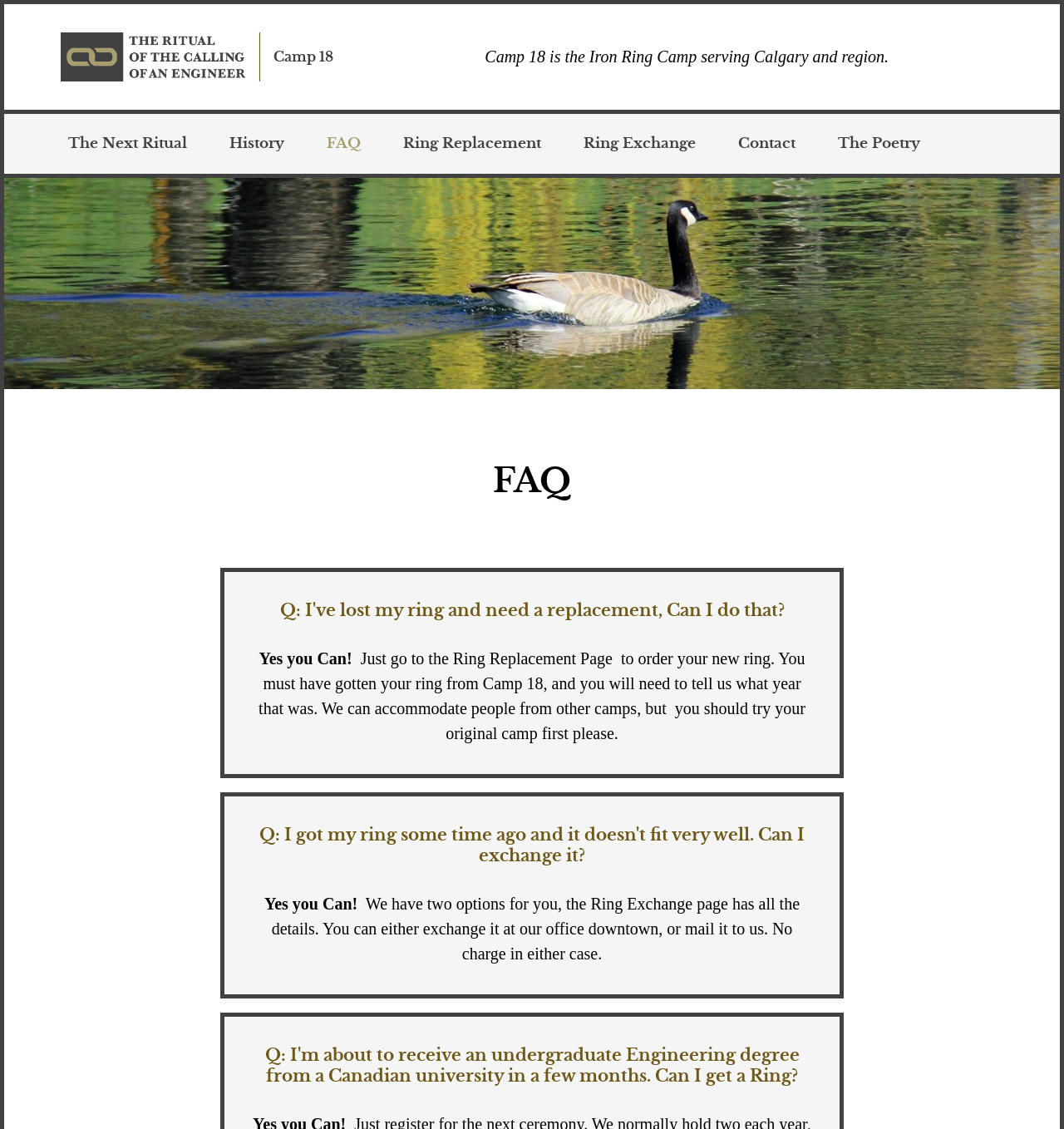Please specify the bounding box coordinates of the clickable region to carry out the following instruction: "click the Contact link". The coordinates should be four float numbers between 0 and 1, in the format [left, top, right, bottom].

[0.693, 0.12, 0.747, 0.135]